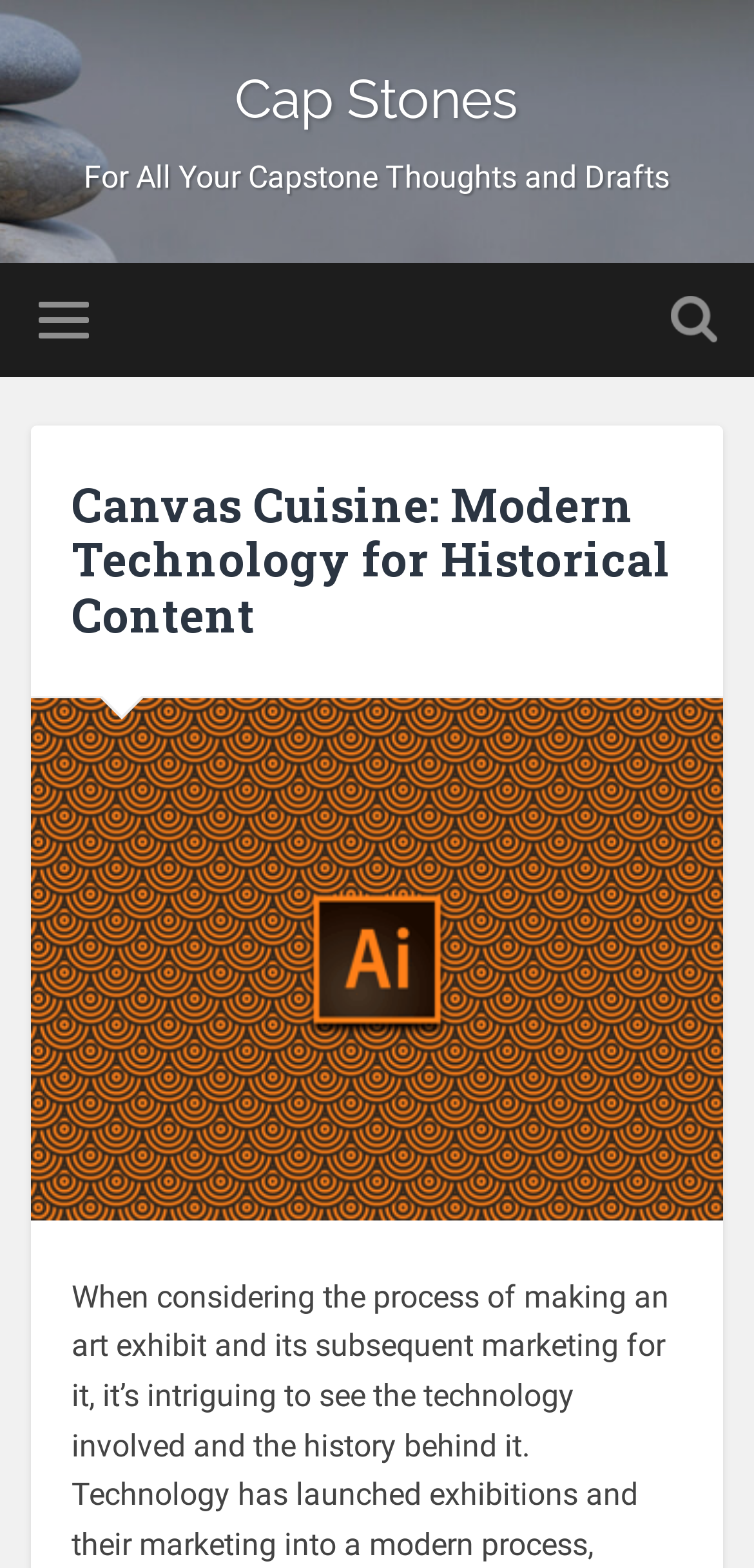Locate the UI element described as follows: "Cap Stones". Return the bounding box coordinates as four float numbers between 0 and 1 in the order [left, top, right, bottom].

[0.311, 0.043, 0.688, 0.084]